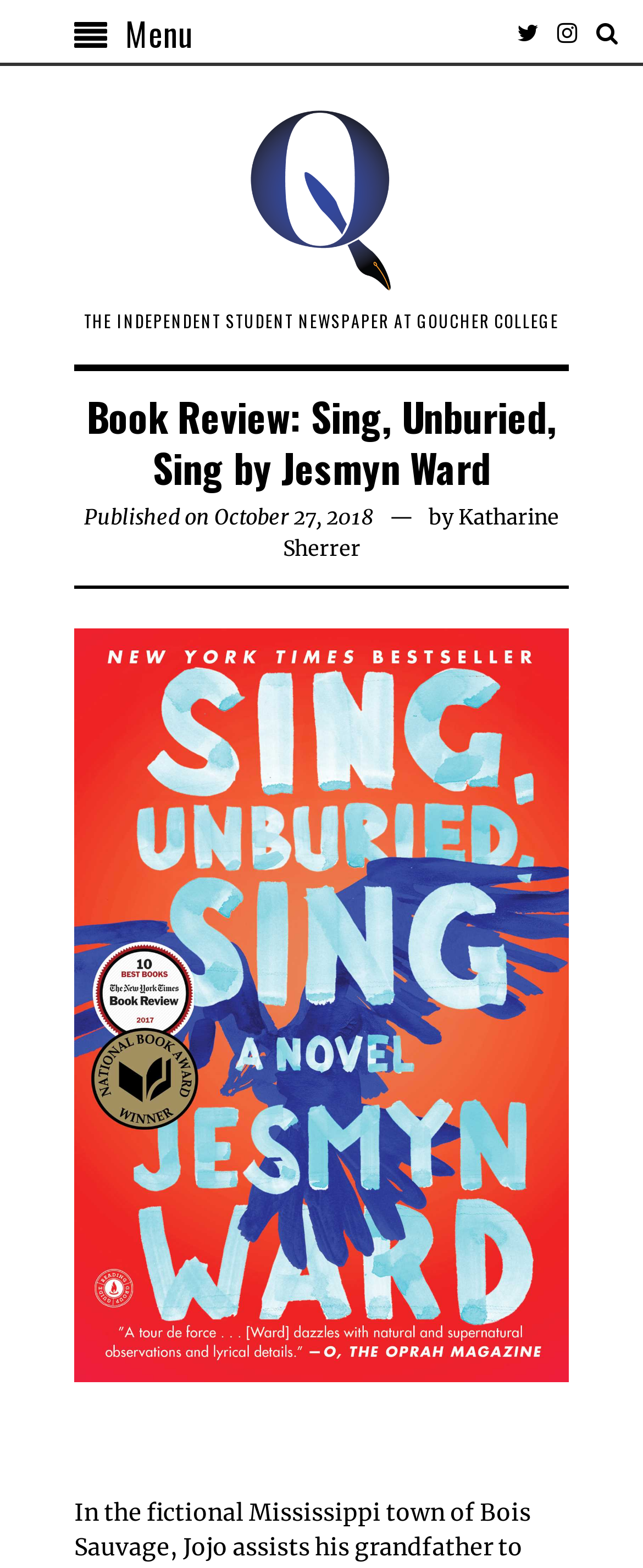When was the review published?
Based on the image content, provide your answer in one word or a short phrase.

October 27, 2018